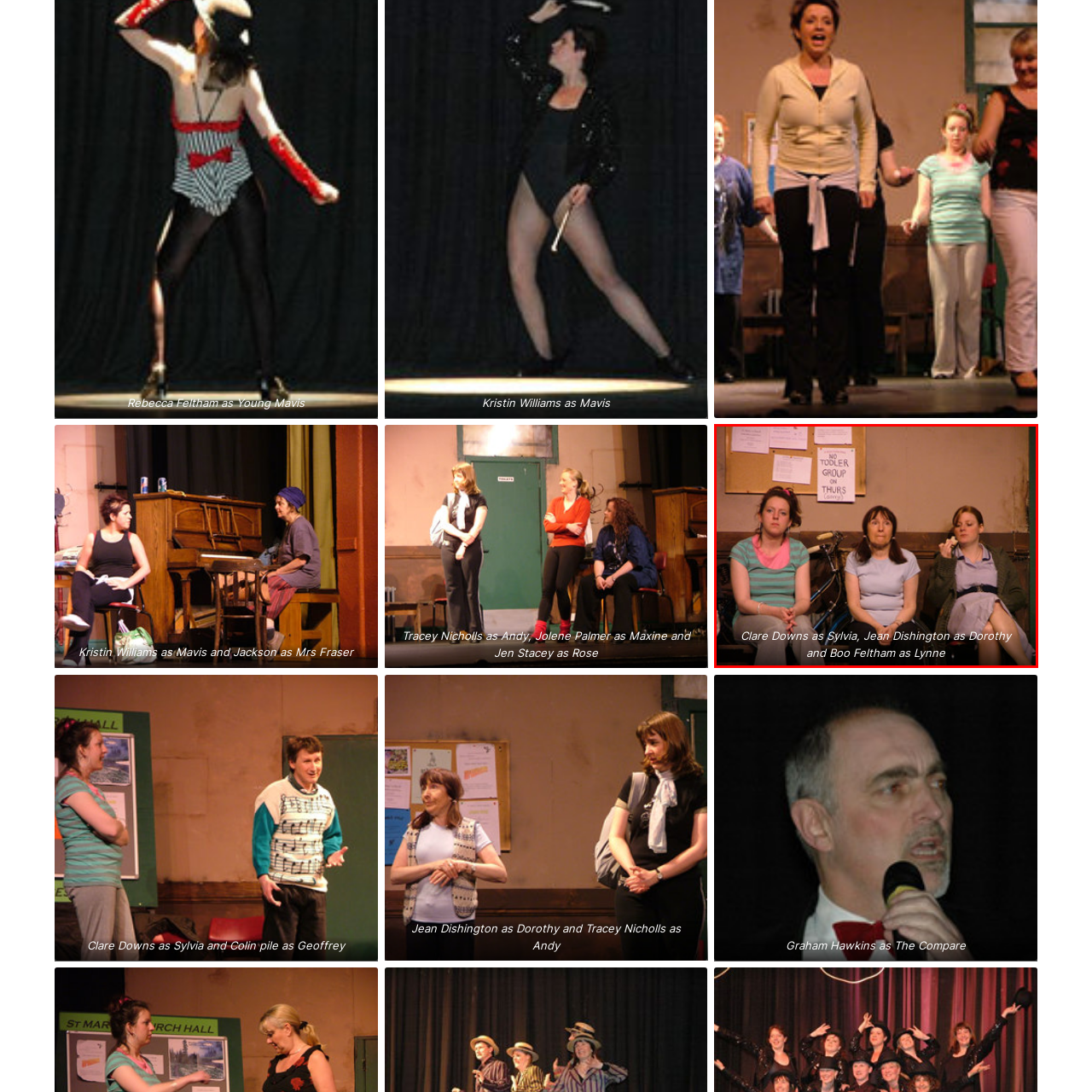What is on the bulletin board?
Review the content shown inside the red bounding box in the image and offer a detailed answer to the question, supported by the visual evidence.

The caption suggests a community setting, with a bulletin board featuring various notices, which reinforces the localized, relatable atmosphere of the scene.